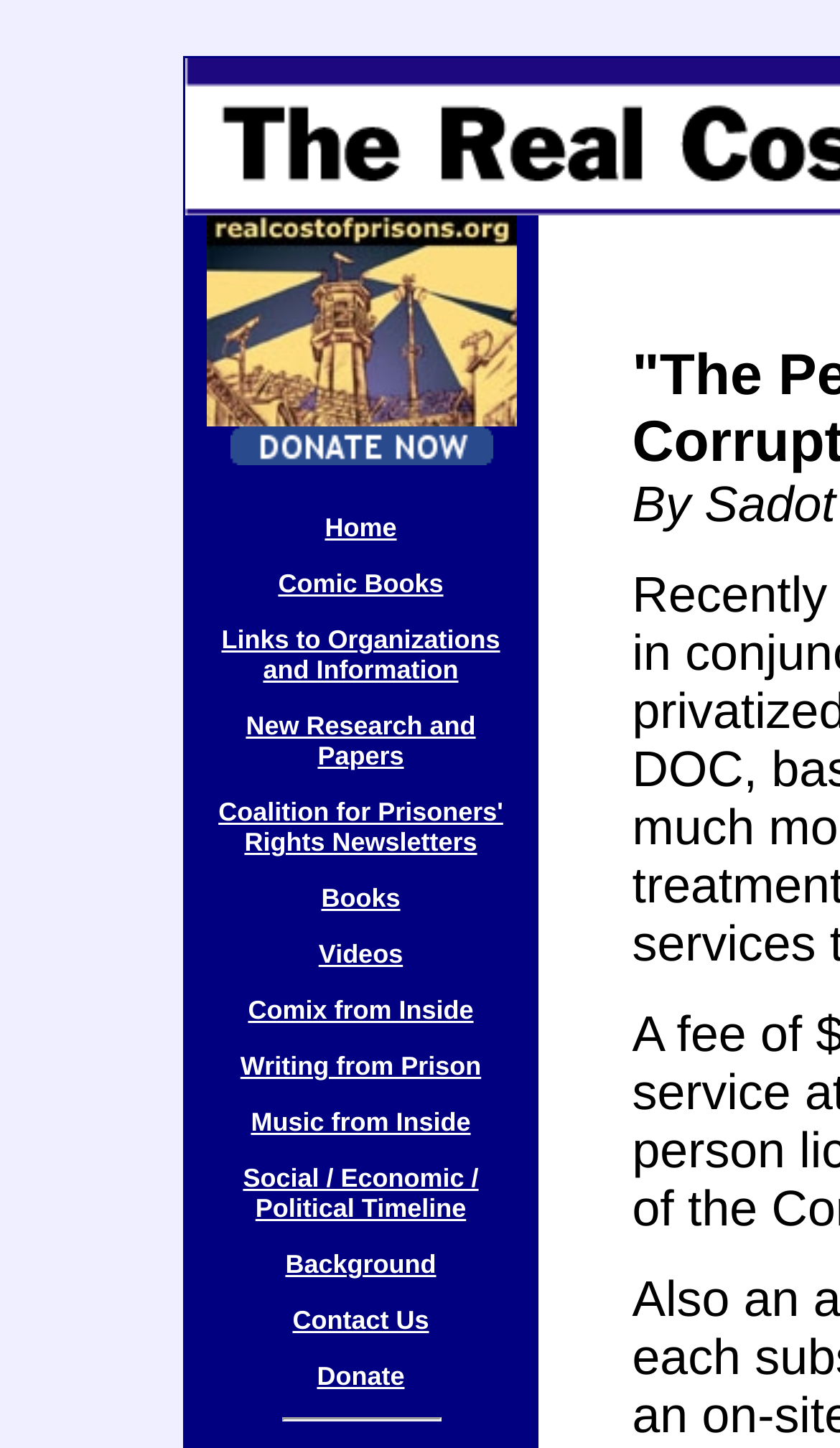Describe all significant elements and features of the webpage.

The webpage is dedicated to the Real Cost of Prisons Project, which aims to educate people about the costs of prisons. At the top-left corner, there is a logo image of the project, accompanied by a link to the project's homepage. Next to the logo, there is a "Donate Now" button with an image, encouraging visitors to support the project.

Below the logo and the "Donate Now" button, there is a navigation menu with multiple links, including "Home", "Comic Books", "Links to Organizations and Information", and more. These links are arranged horizontally, with "Home" on the left and "Donate" on the right.

The links are categorized into different sections, with "Comic Books" and "Books" related to publications, "Videos" and "Music from Inside" related to multimedia content, and "Writing from Prison" and "Comix from Inside" related to creative works from prisoners. There are also links to "New Research and Papers", "Coalition for Prisoners' Rights Newsletters", and "Social / Economic / Political Timeline", which provide information on research, news, and historical context.

At the bottom of the page, there is a horizontal separator line, followed by three more links: "Background", "Contact Us", and "Donate". These links provide additional information about the project and ways to get involved. Overall, the webpage is well-organized, with clear categories and easy navigation, making it easy for visitors to find the information they need.